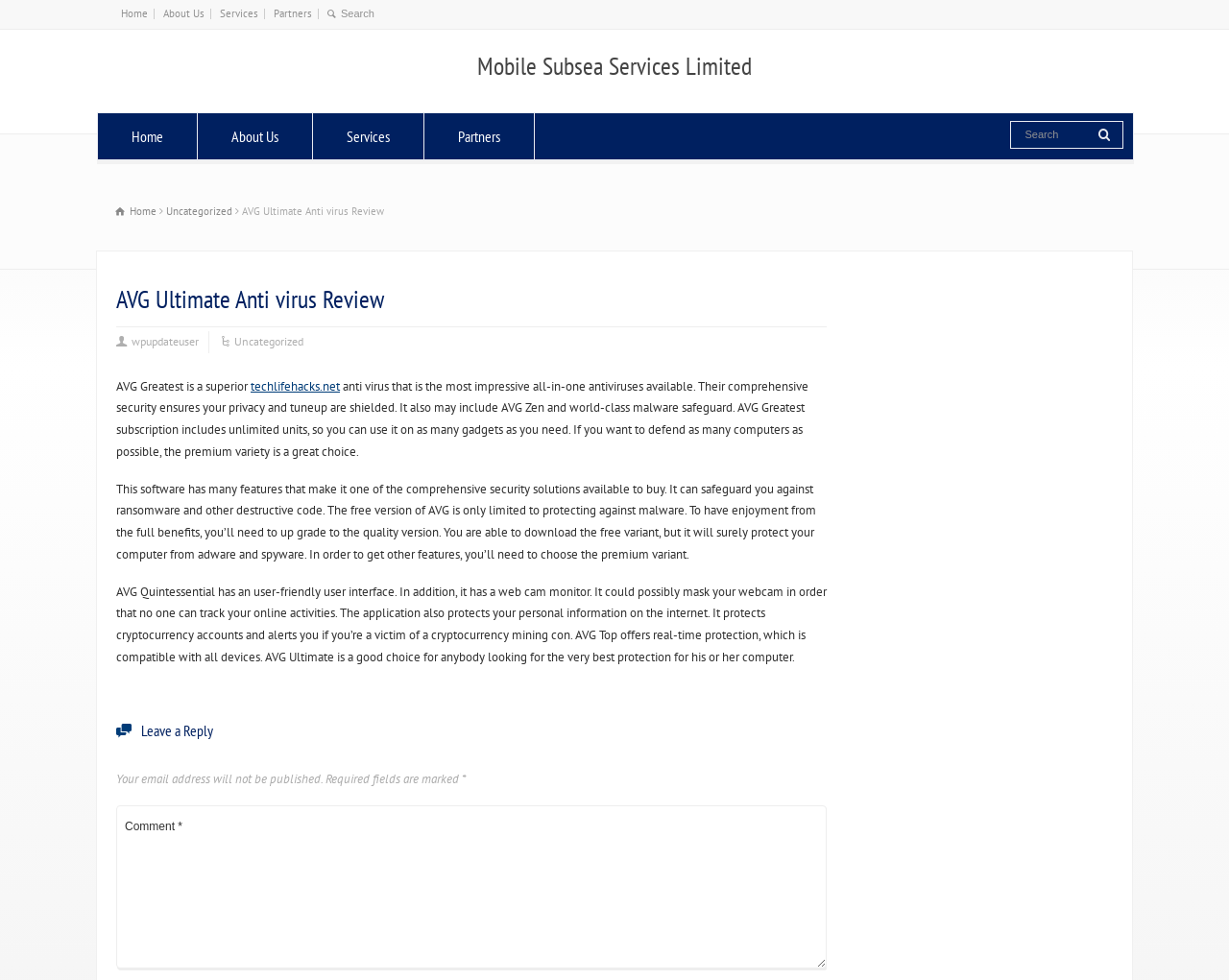Determine the bounding box coordinates of the clickable element necessary to fulfill the instruction: "Click on the 'HOME' link". Provide the coordinates as four float numbers within the 0 to 1 range, i.e., [left, top, right, bottom].

None